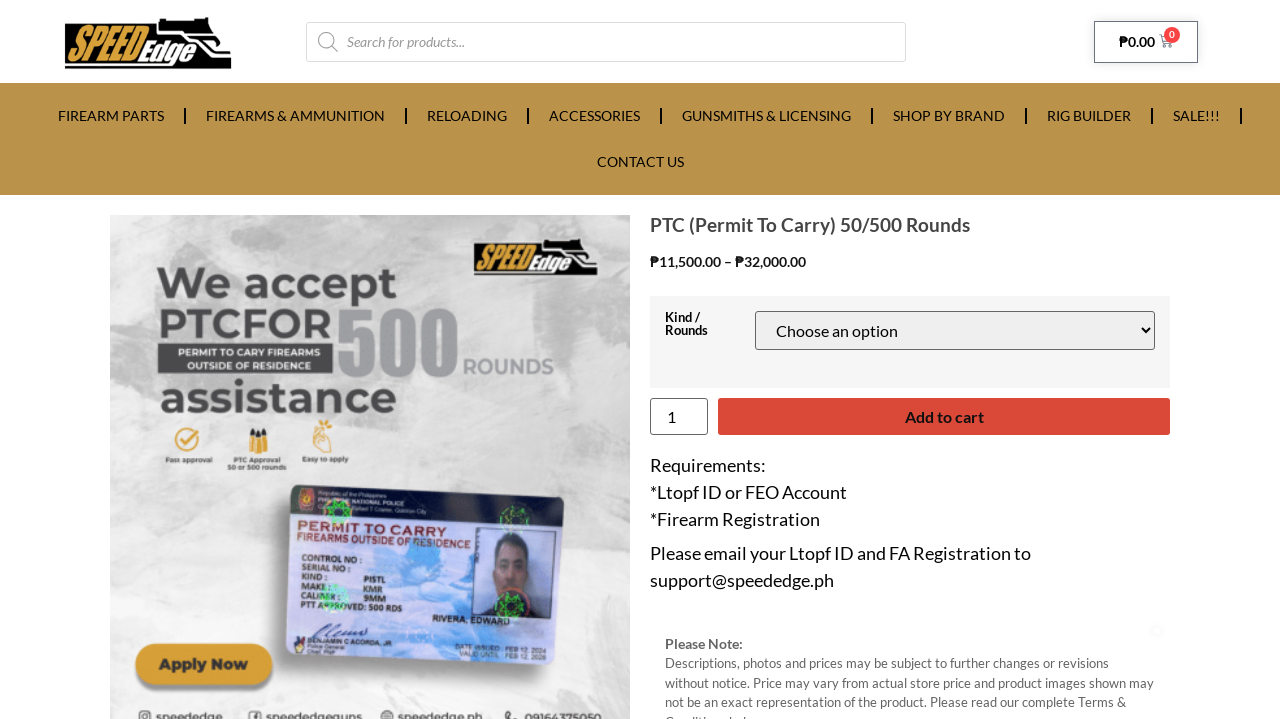Identify the bounding box for the UI element described as: "Jeannie Mai". Ensure the coordinates are four float numbers between 0 and 1, formatted as [left, top, right, bottom].

None